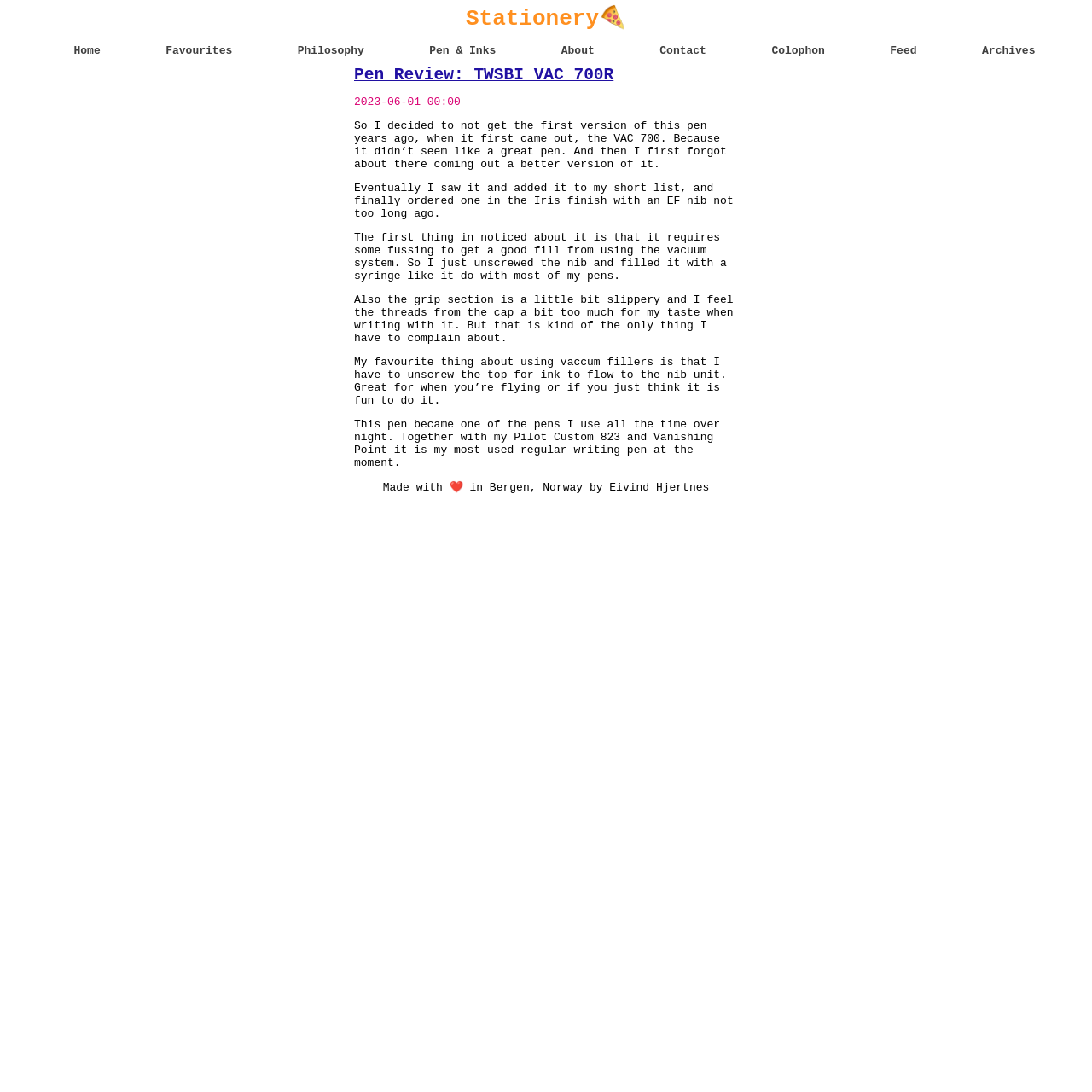Please identify the bounding box coordinates of the clickable element to fulfill the following instruction: "Click on the 'Pen Review: TWSBI VAC 700R' heading". The coordinates should be four float numbers between 0 and 1, i.e., [left, top, right, bottom].

[0.324, 0.06, 0.676, 0.077]